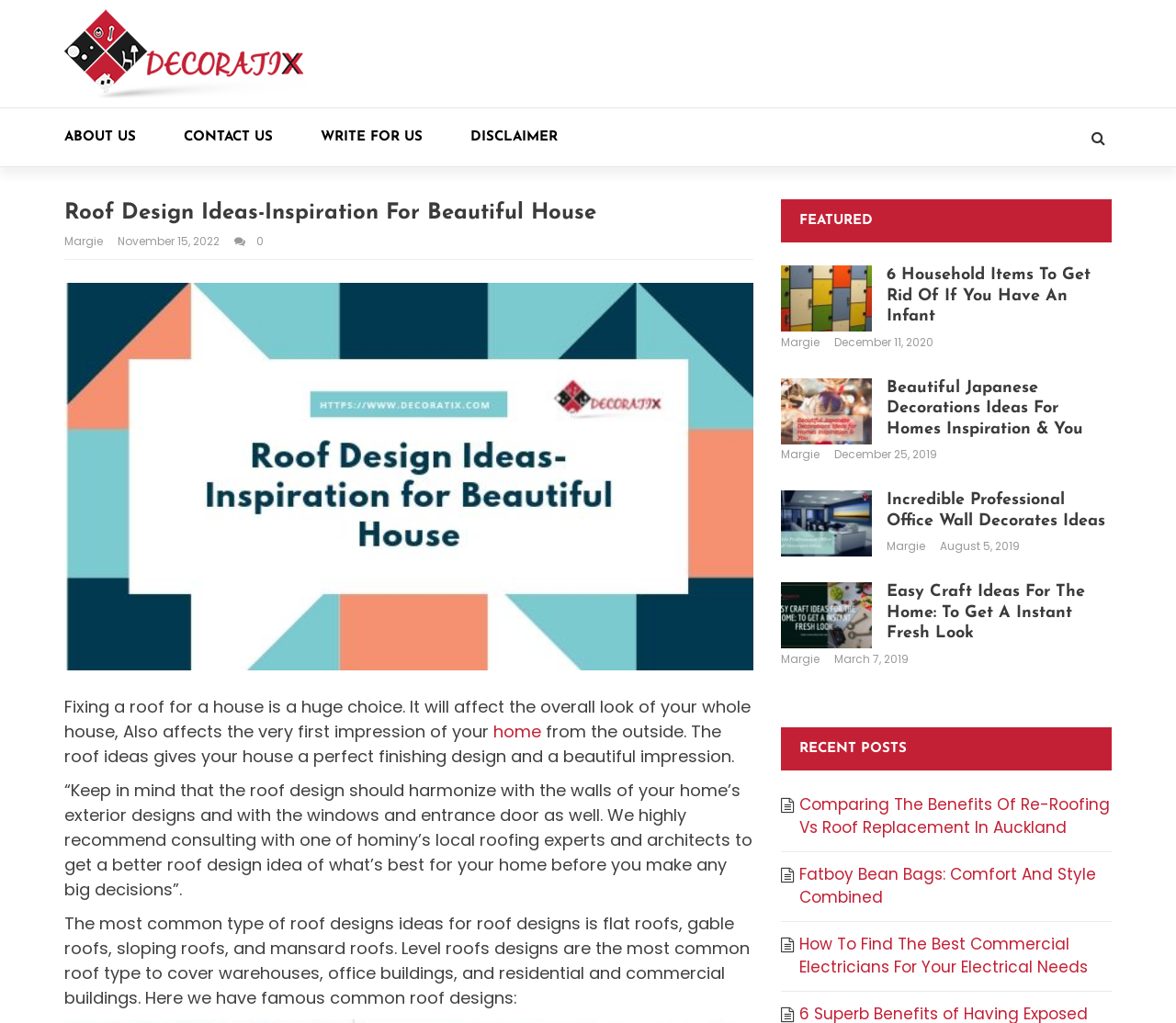Identify the bounding box coordinates for the UI element described as: "About Us".

[0.055, 0.106, 0.156, 0.162]